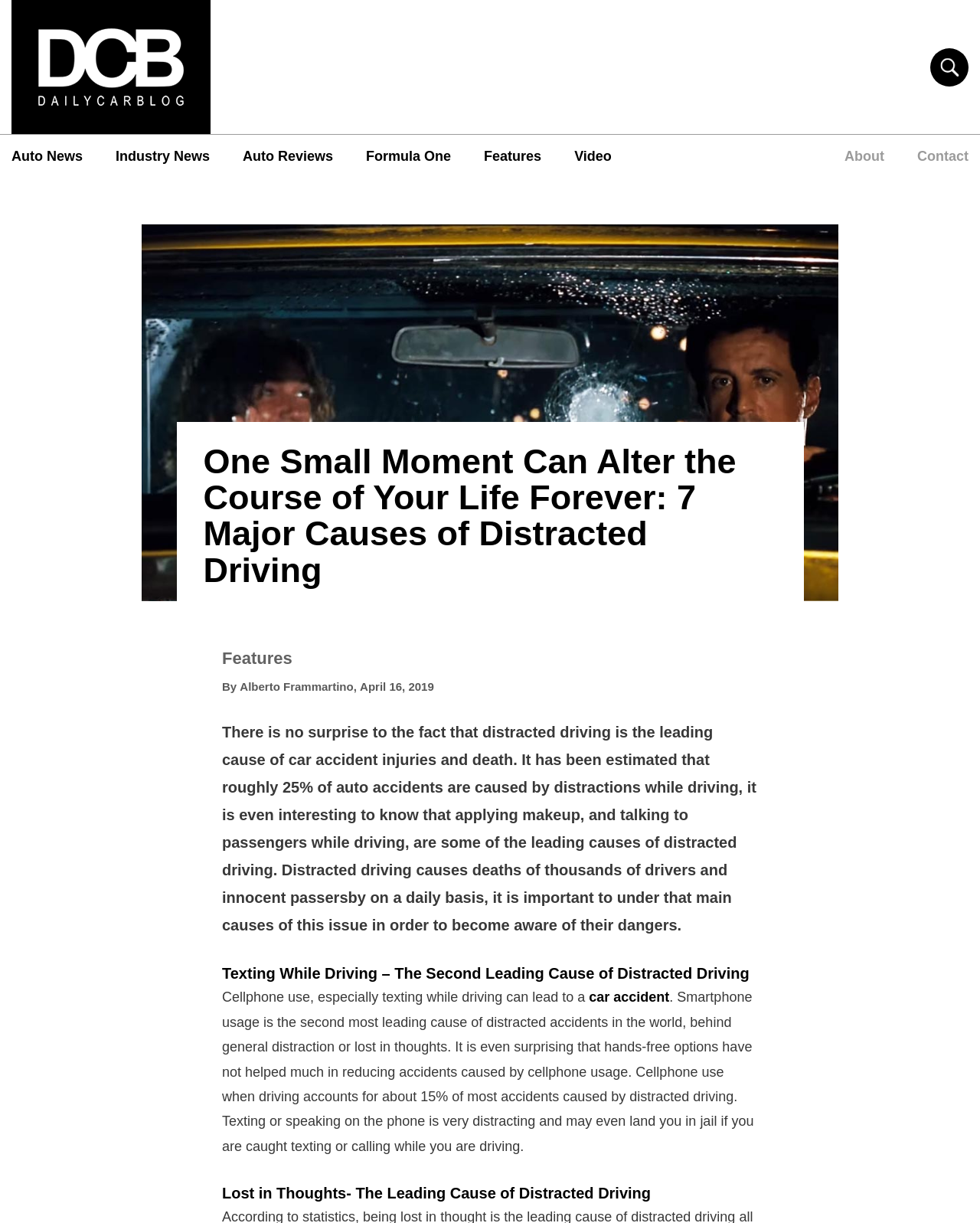Locate the bounding box coordinates of the item that should be clicked to fulfill the instruction: "Get a Quick Quote".

None